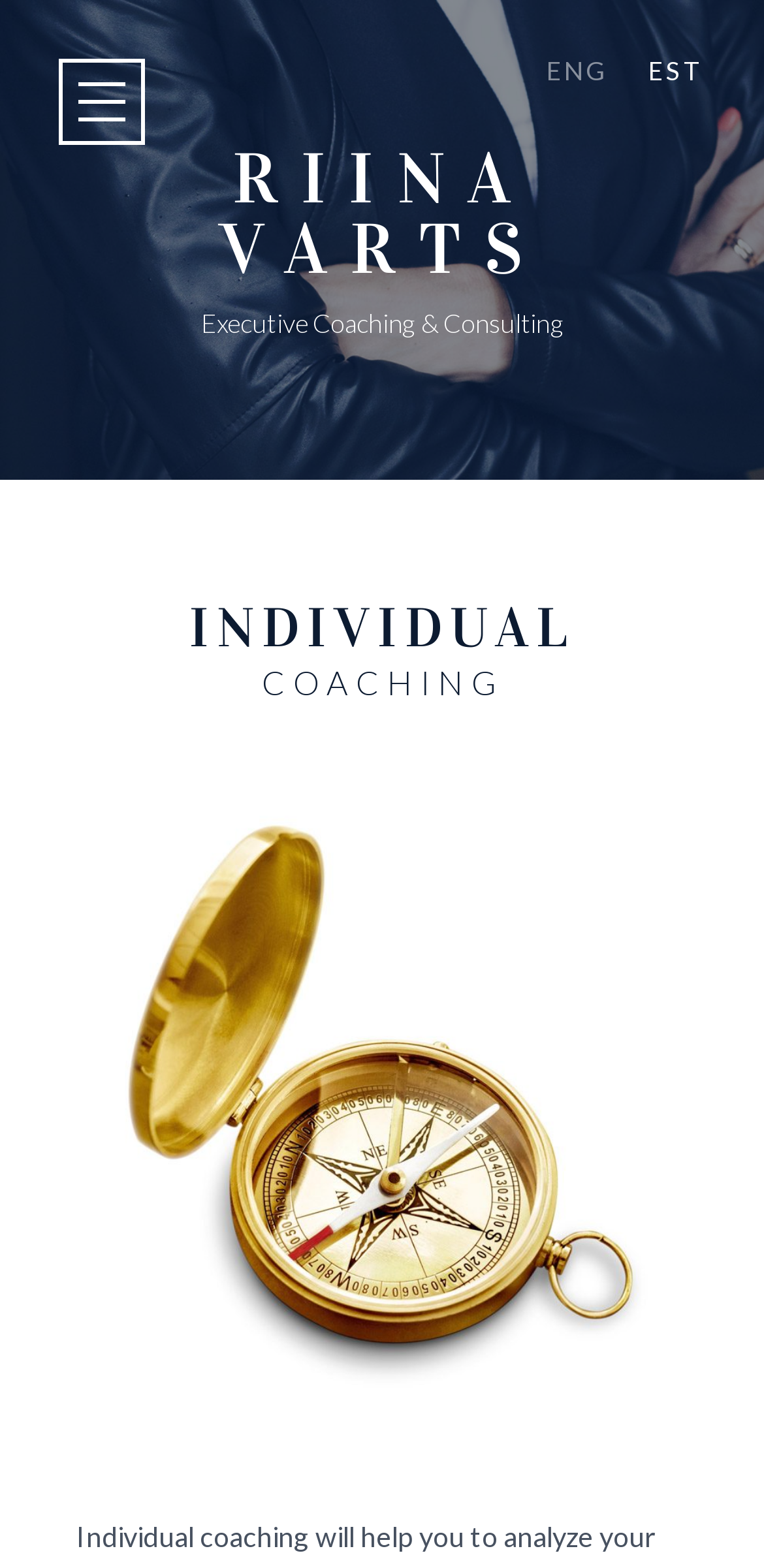Please examine the image and provide a detailed answer to the question: What is the profession of Riina Varts?

I found the profession of Riina Varts by looking at the heading 'Executive Coaching & Consulting' which is directly below the heading 'RIINA VARTS', suggesting that Riina Varts is an executive coach and consultant.